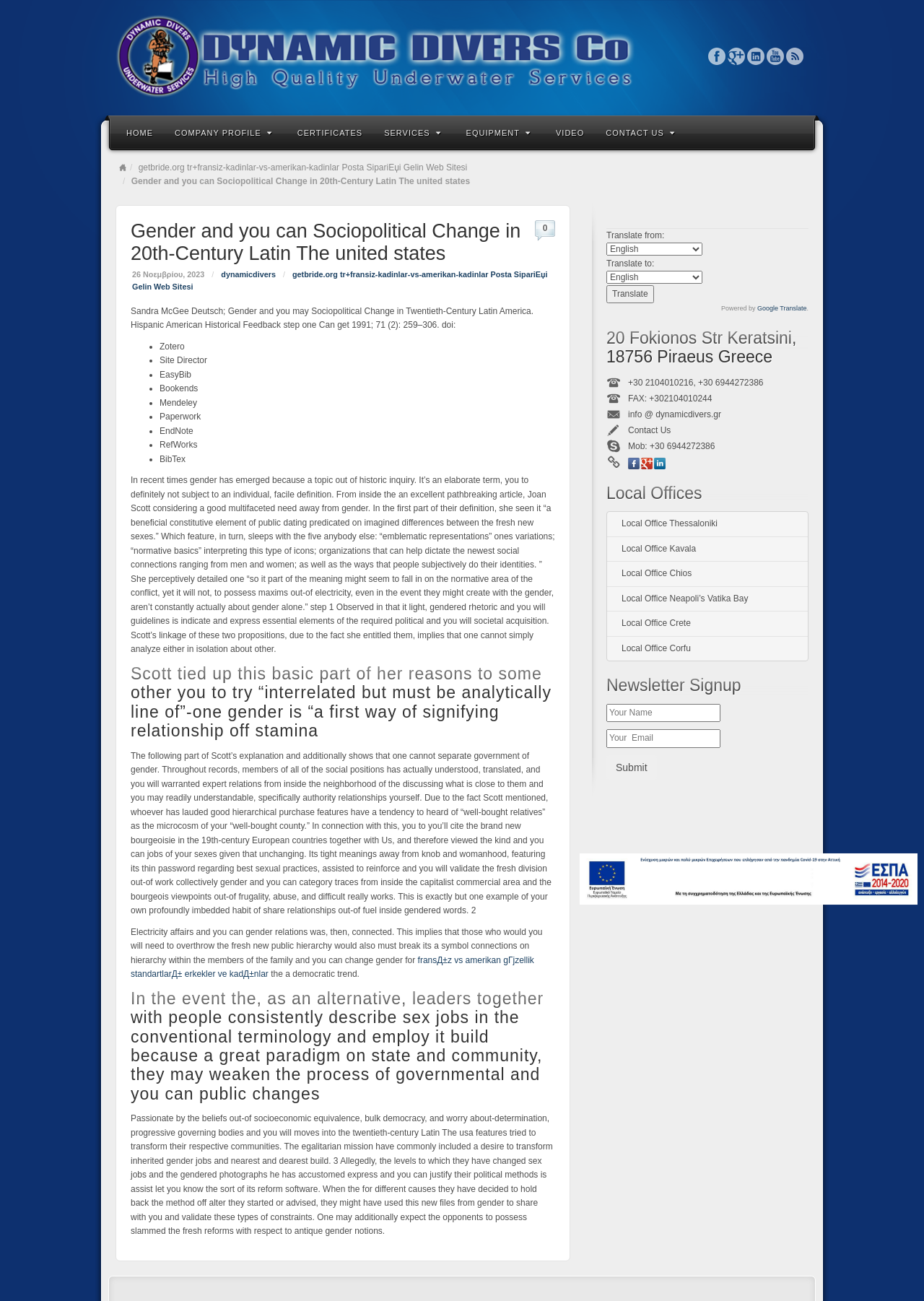What is the date of the article?
Refer to the image and provide a one-word or short phrase answer.

26 Νοεμβρίου, 2023